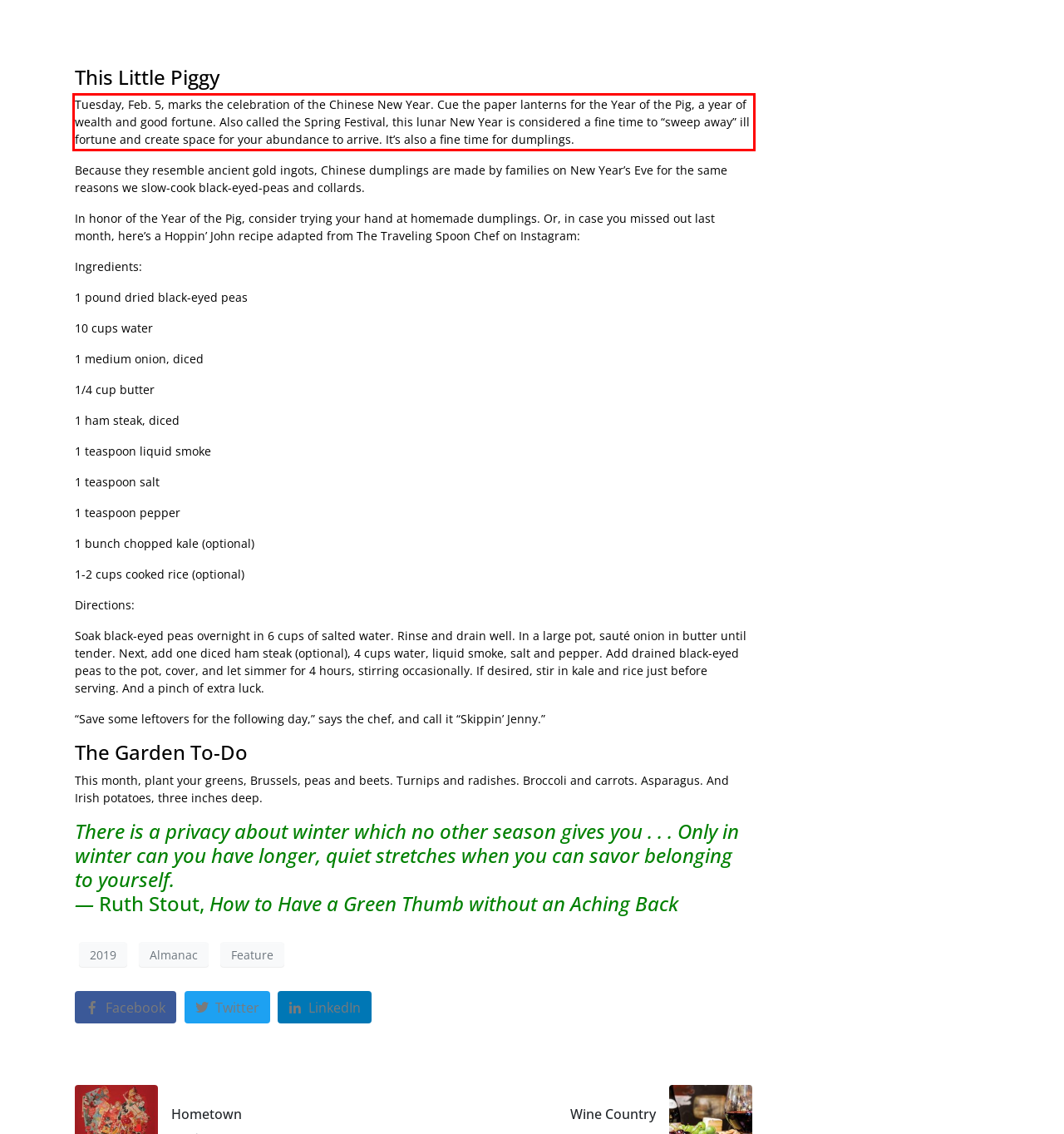In the given screenshot, locate the red bounding box and extract the text content from within it.

Tuesday, Feb. 5, marks the celebration of the Chinese New Year. Cue the paper lanterns for the Year of the Pig, a year of wealth and good fortune. Also called the Spring Festival, this lunar New Year is considered a fine time to “sweep away” ill fortune and create space for your abundance to arrive. It’s also a fine time for dumplings.